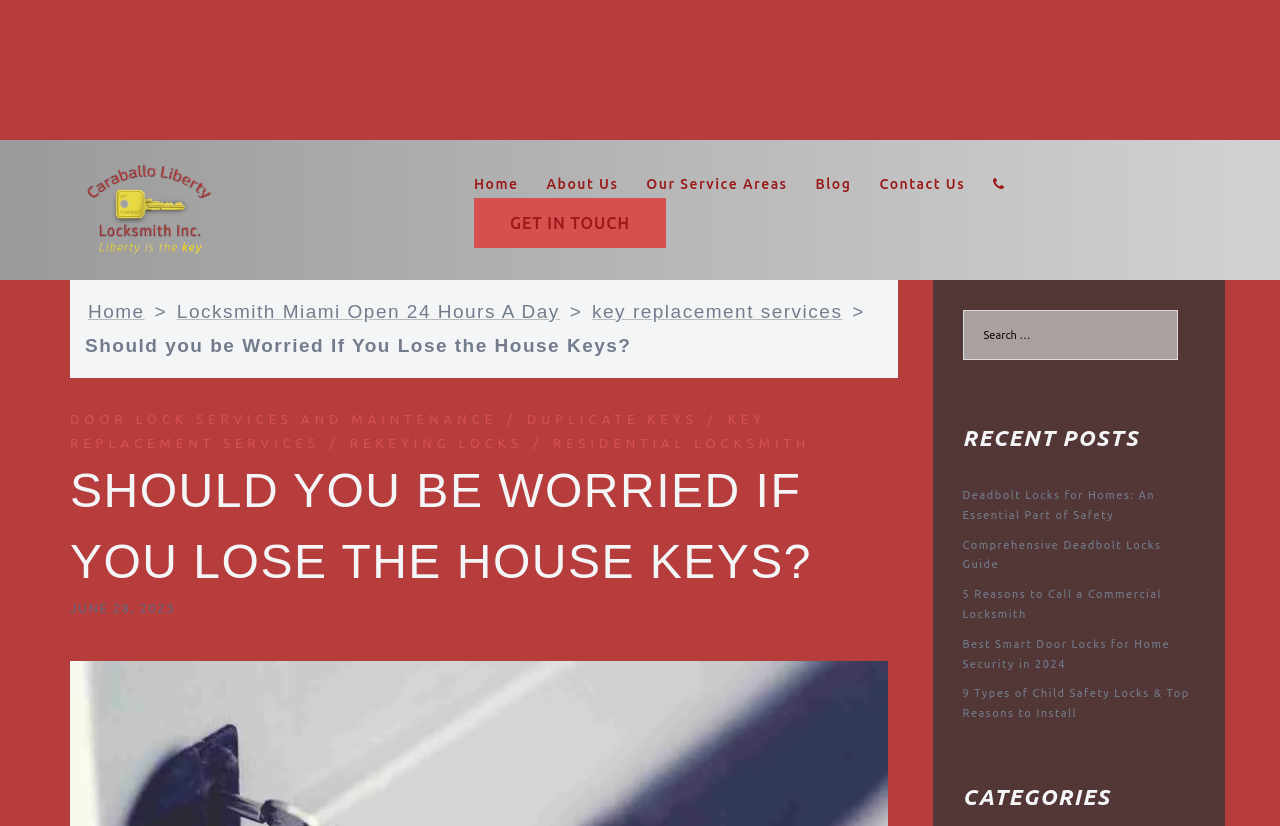Please determine the heading text of this webpage.

SHOULD YOU BE WORRIED IF YOU LOSE THE HOUSE KEYS?